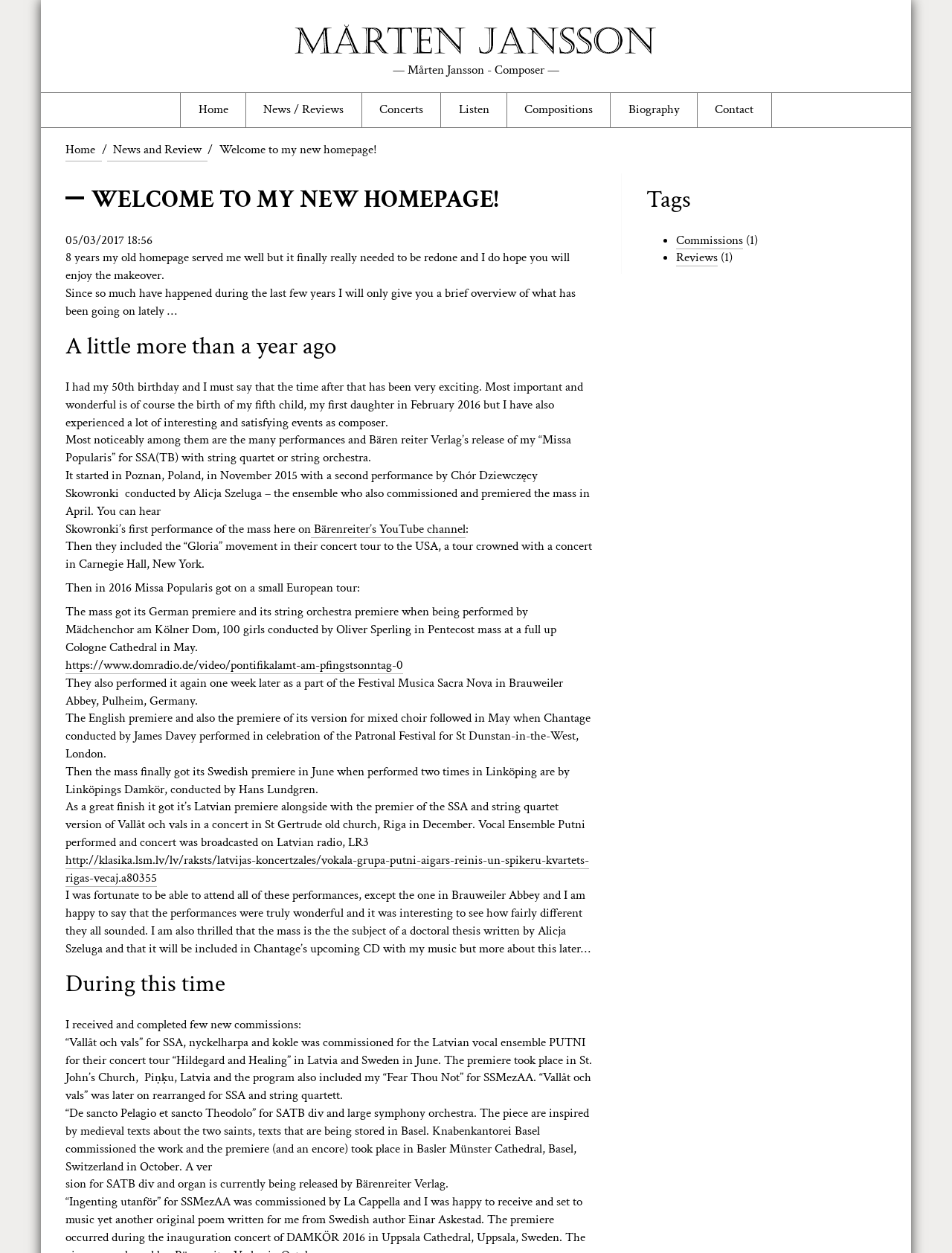Using the webpage screenshot, locate the HTML element that fits the following description and provide its bounding box: "Concerts".

[0.38, 0.074, 0.463, 0.102]